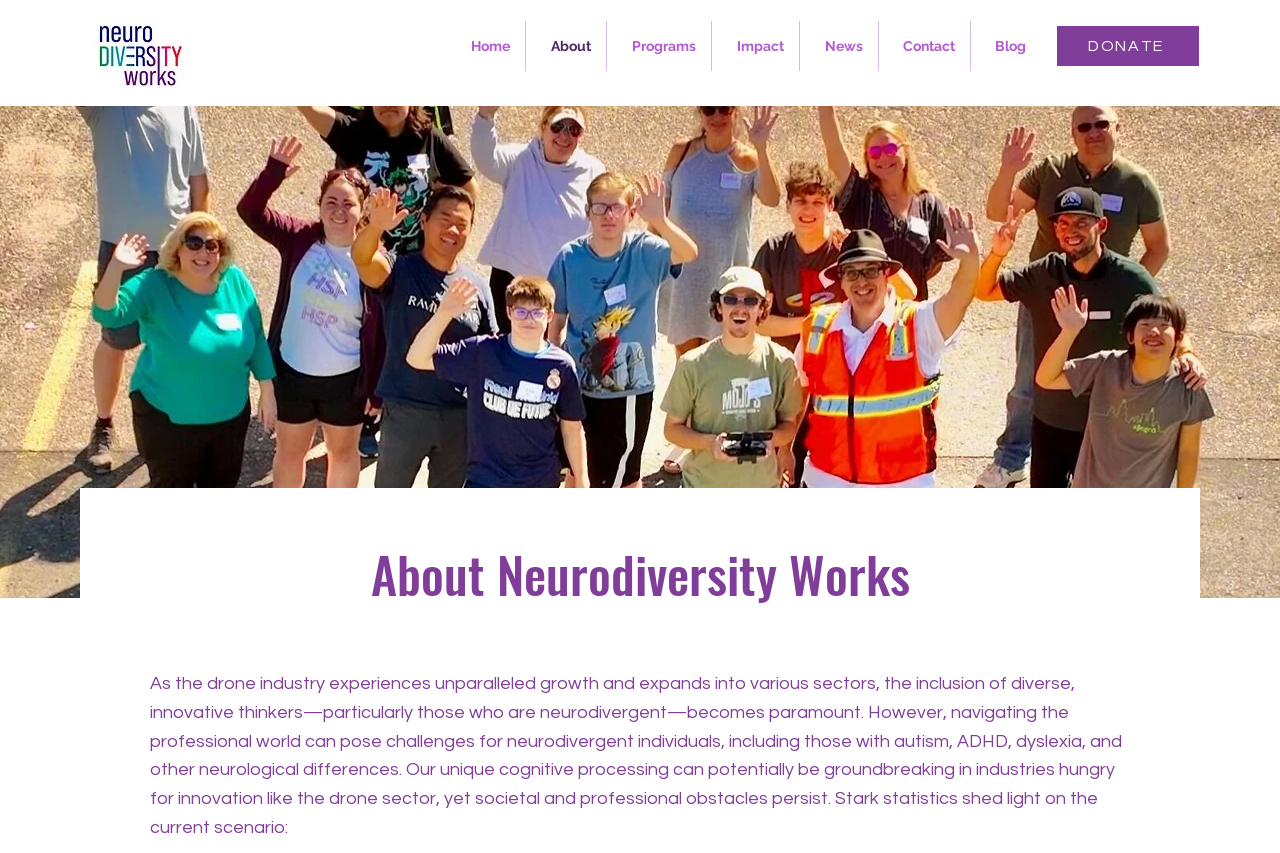What is the purpose of Neurodiversity Works?
Examine the screenshot and reply with a single word or phrase.

Inclusion of neurodivergent individuals